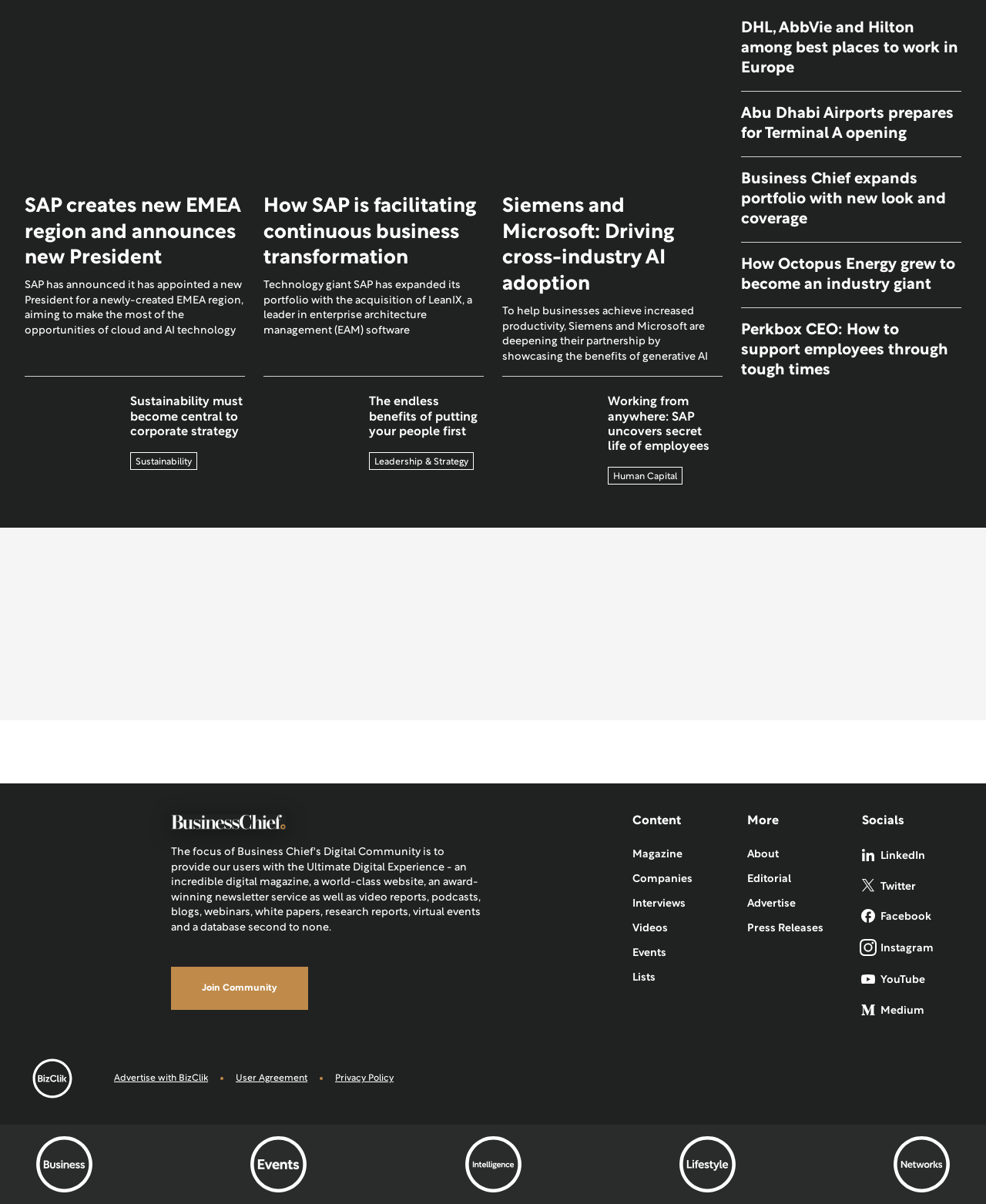How many main articles are featured on the homepage?
Kindly answer the question with as much detail as you can.

I counted the number of headings on the webpage, each of which corresponds to a main article. There are five headings in total, each with a brief summary of the article below it.